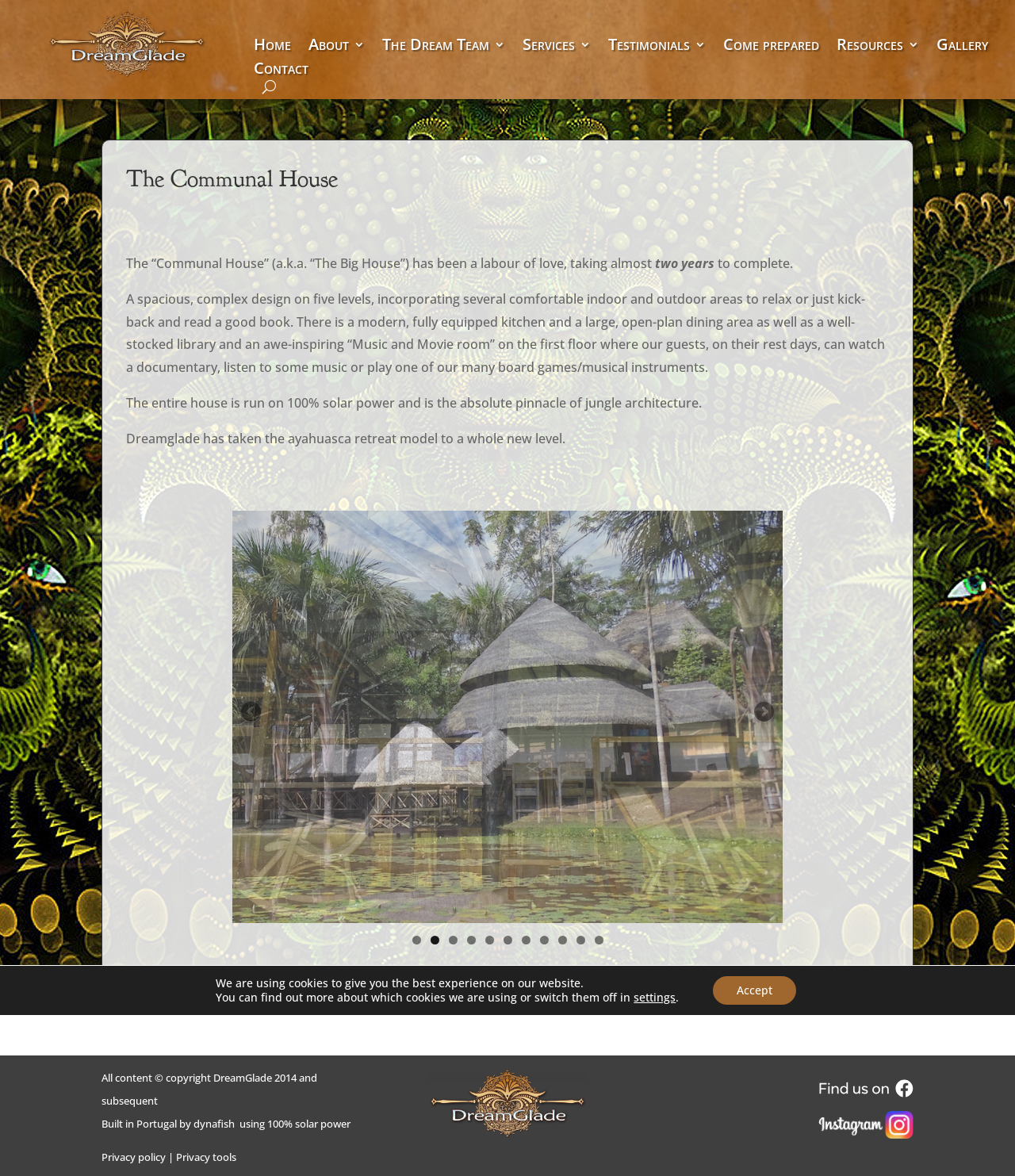Please determine the bounding box coordinates of the clickable area required to carry out the following instruction: "Read about the Dream Team". The coordinates must be four float numbers between 0 and 1, represented as [left, top, right, bottom].

[0.377, 0.033, 0.498, 0.048]